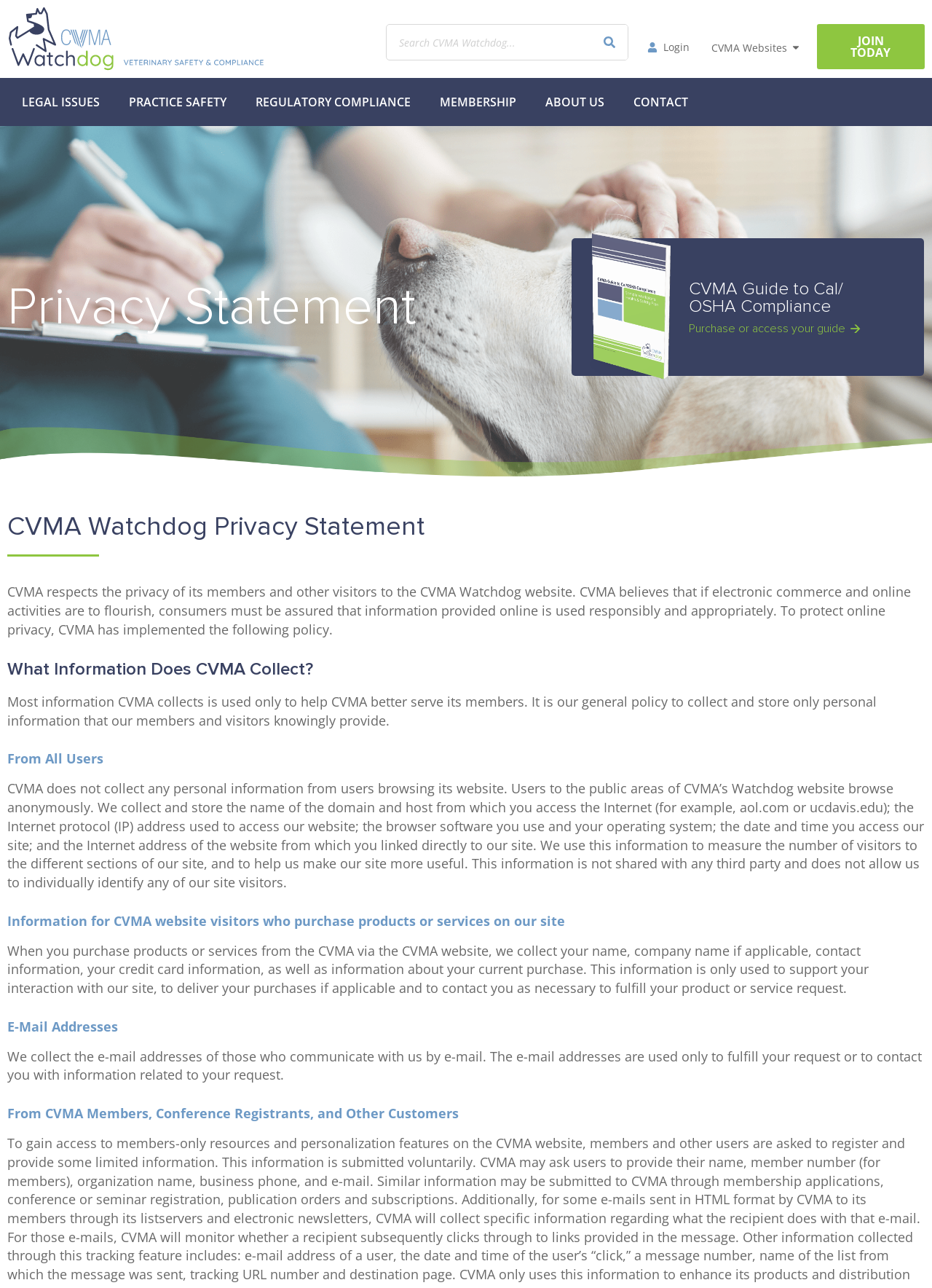Offer a meticulous description of the webpage's structure and content.

The webpage is titled "Privacy Statement – CVMA Watchdog" and appears to be a privacy policy page. At the top left, there is a link, and next to it, a search bar with a search button and a small image. On the top right, there are links to "Login" and "Menu" with a toggle button. The menu toggle button has a dropdown menu with the option "CVMA Websites" and a button to open it.

Below the top navigation, there are several links to different sections of the website, including "JOIN TODAY", "LEGAL ISSUES", "PRACTICE SAFETY", "REGULATORY COMPLIANCE", "MEMBERSHIP", "ABOUT US", and "CONTACT".

The main content of the page is divided into several sections, each with a heading. The first section is titled "Privacy Statement" and provides an introduction to the privacy policy. The next section is titled "CVMA Guide to Cal/ OSHA Compliance" and has a link to "Purchase or access your guide".

The following sections provide detailed information about the privacy policy, including "CVMA Watchdog Privacy Statement", "What Information Does CVMA Collect?", "From All Users", "Information for CVMA website visitors who purchase products or services on our site", "E-Mail Addresses", and "From CVMA Members, Conference Registrants, and Other Customers". Each section has a heading and a block of text that explains the specific aspect of the privacy policy.

Throughout the page, there are no images except for a small icon in the search button. The layout is clean, with clear headings and concise text, making it easy to read and understand the privacy policy.